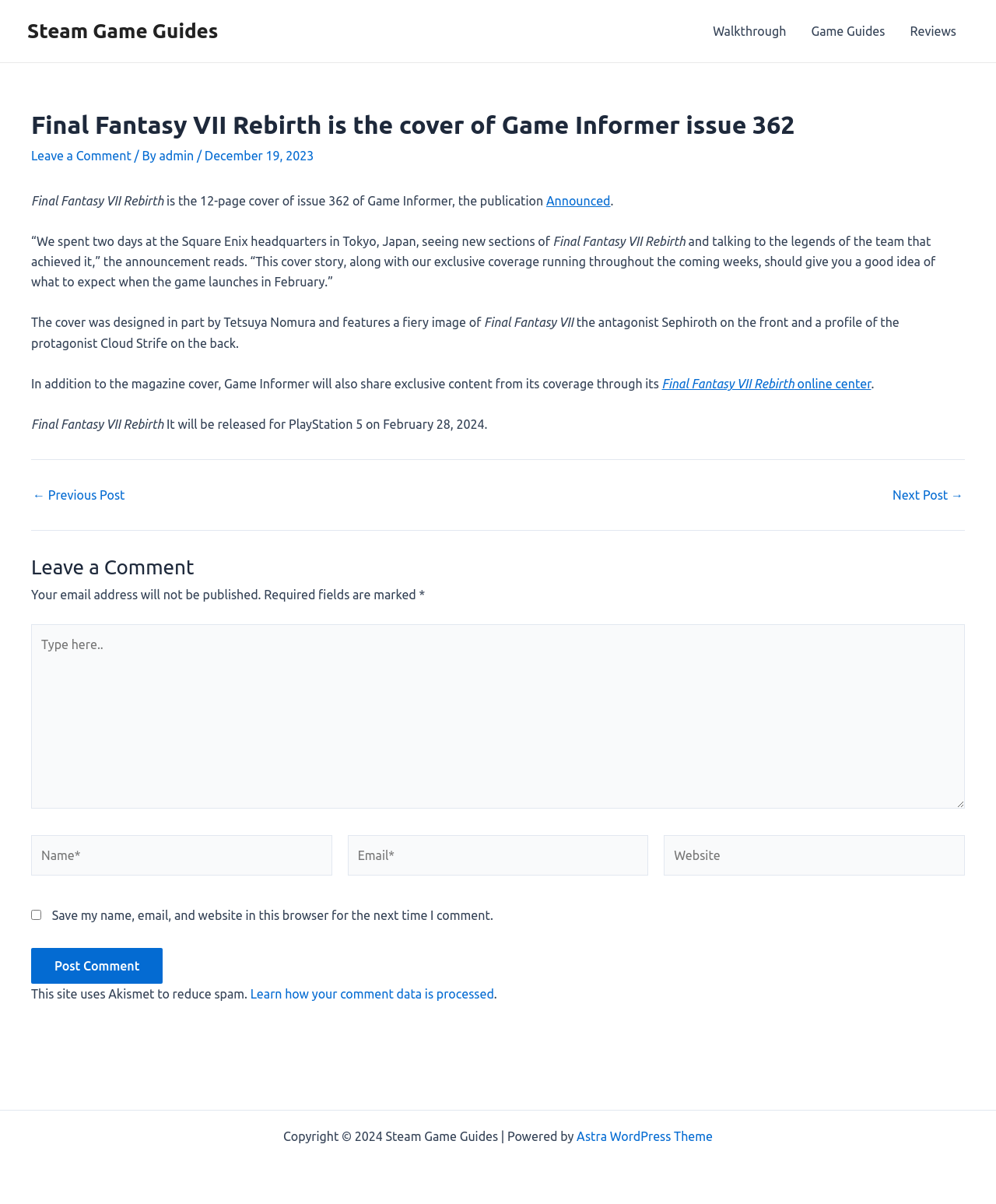Please find and report the bounding box coordinates of the element to click in order to perform the following action: "Click on the Final Fantasy VII Rebirth online center link". The coordinates should be expressed as four float numbers between 0 and 1, in the format [left, top, right, bottom].

[0.664, 0.313, 0.875, 0.324]